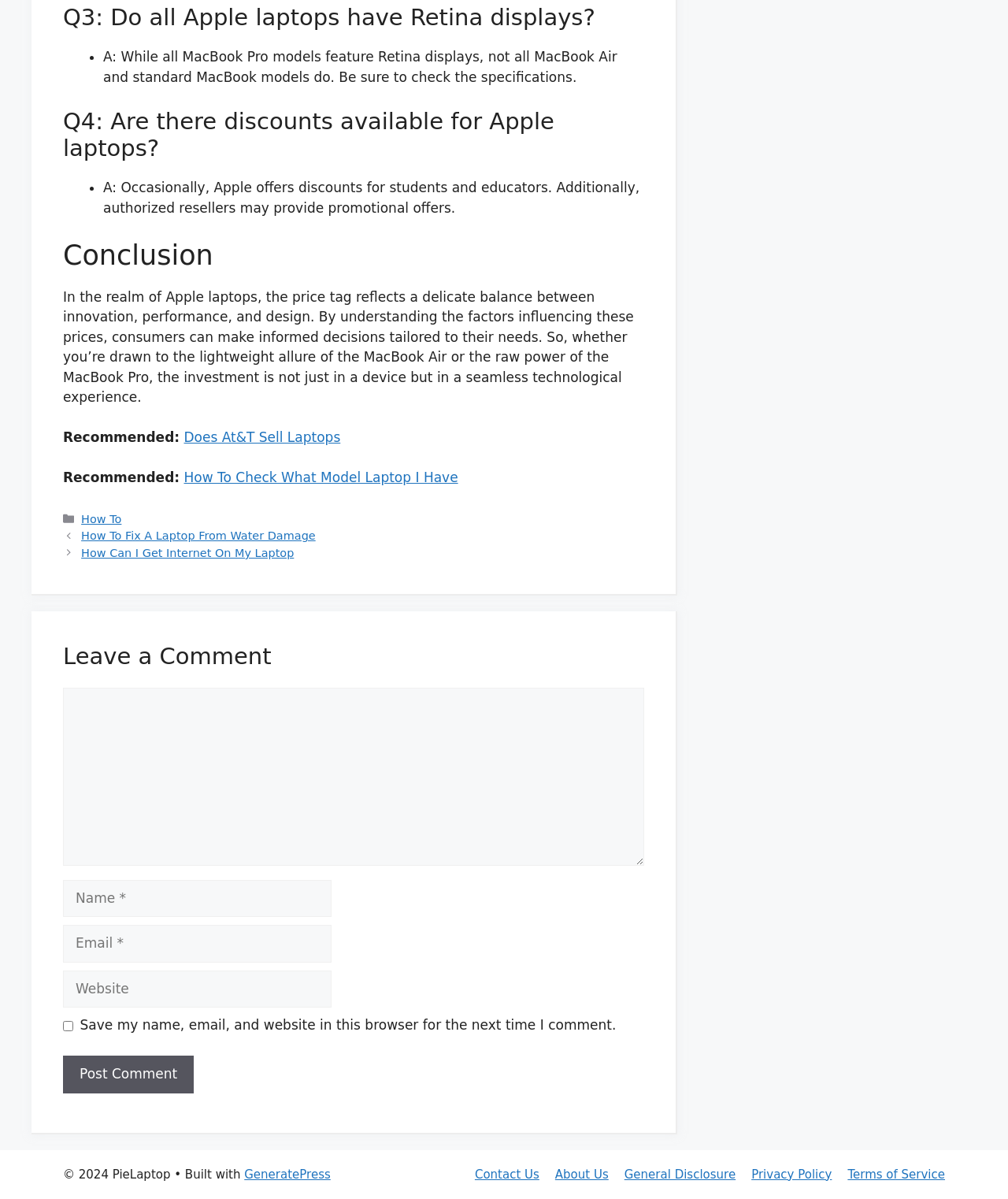Provide a one-word or short-phrase answer to the question:
What is the topic of Q3?

Apple laptops' Retina displays